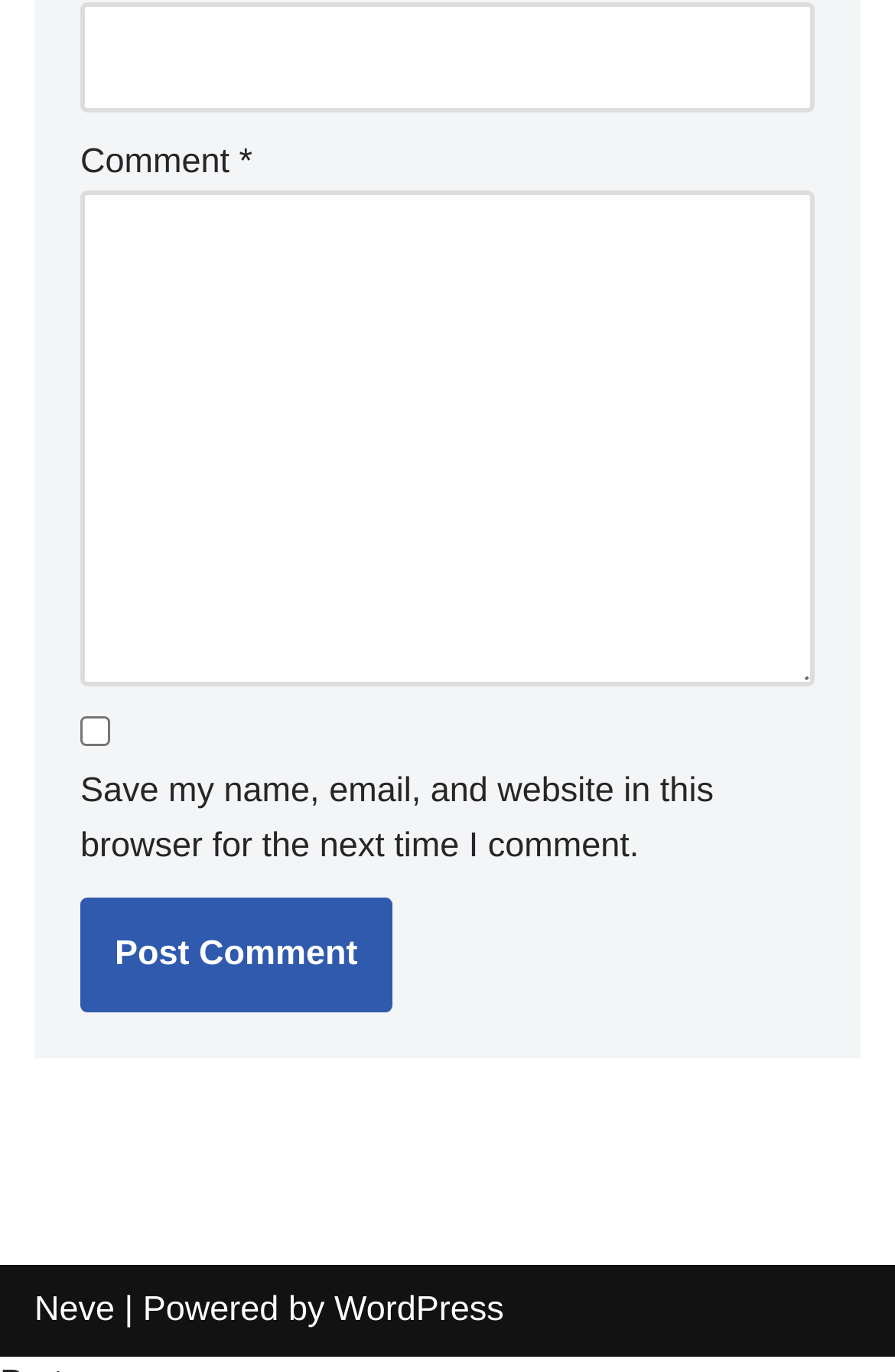Please use the details from the image to answer the following question comprehensively:
What is the platform used to power the website?

The link element with bounding box coordinates [0.373, 0.941, 0.563, 0.969] has a text 'WordPress' which suggests that it is the platform used to power the website.